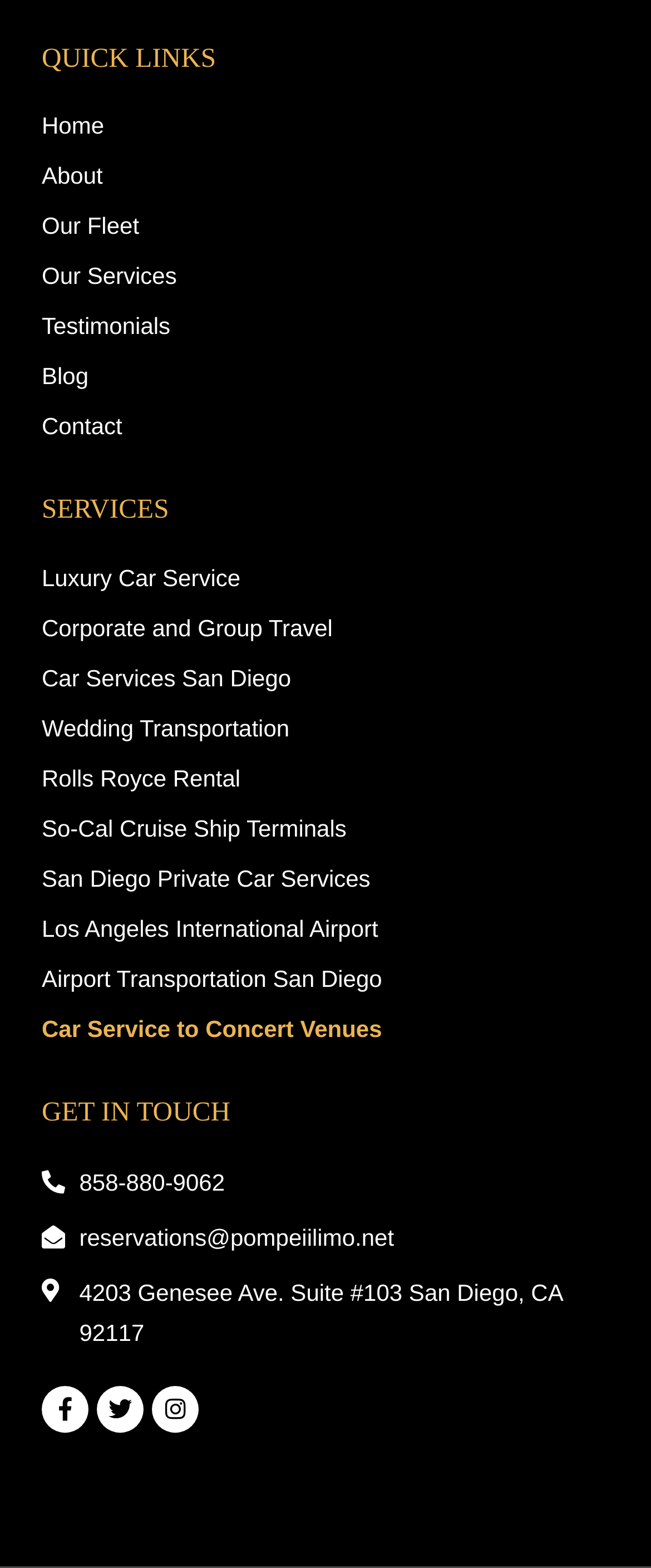Please provide the bounding box coordinates in the format (top-left x, top-left y, bottom-right x, bottom-right y). Remember, all values are floating point numbers between 0 and 1. What is the bounding box coordinate of the region described as: San Diego Private Car Services

[0.064, 0.549, 0.936, 0.57]